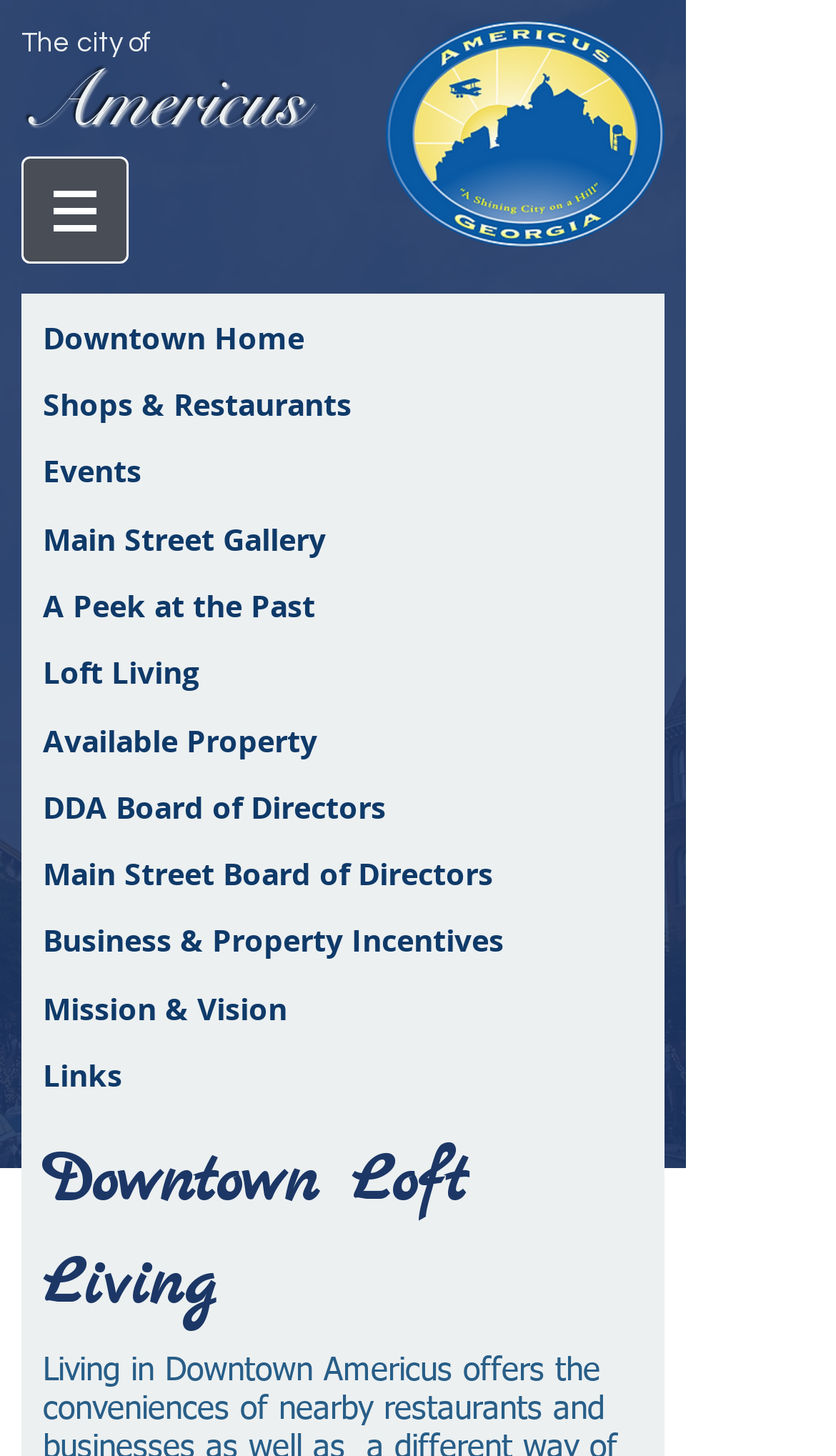Please determine the bounding box coordinates of the element's region to click for the following instruction: "Explore the Loft Living link".

[0.051, 0.448, 0.769, 0.476]